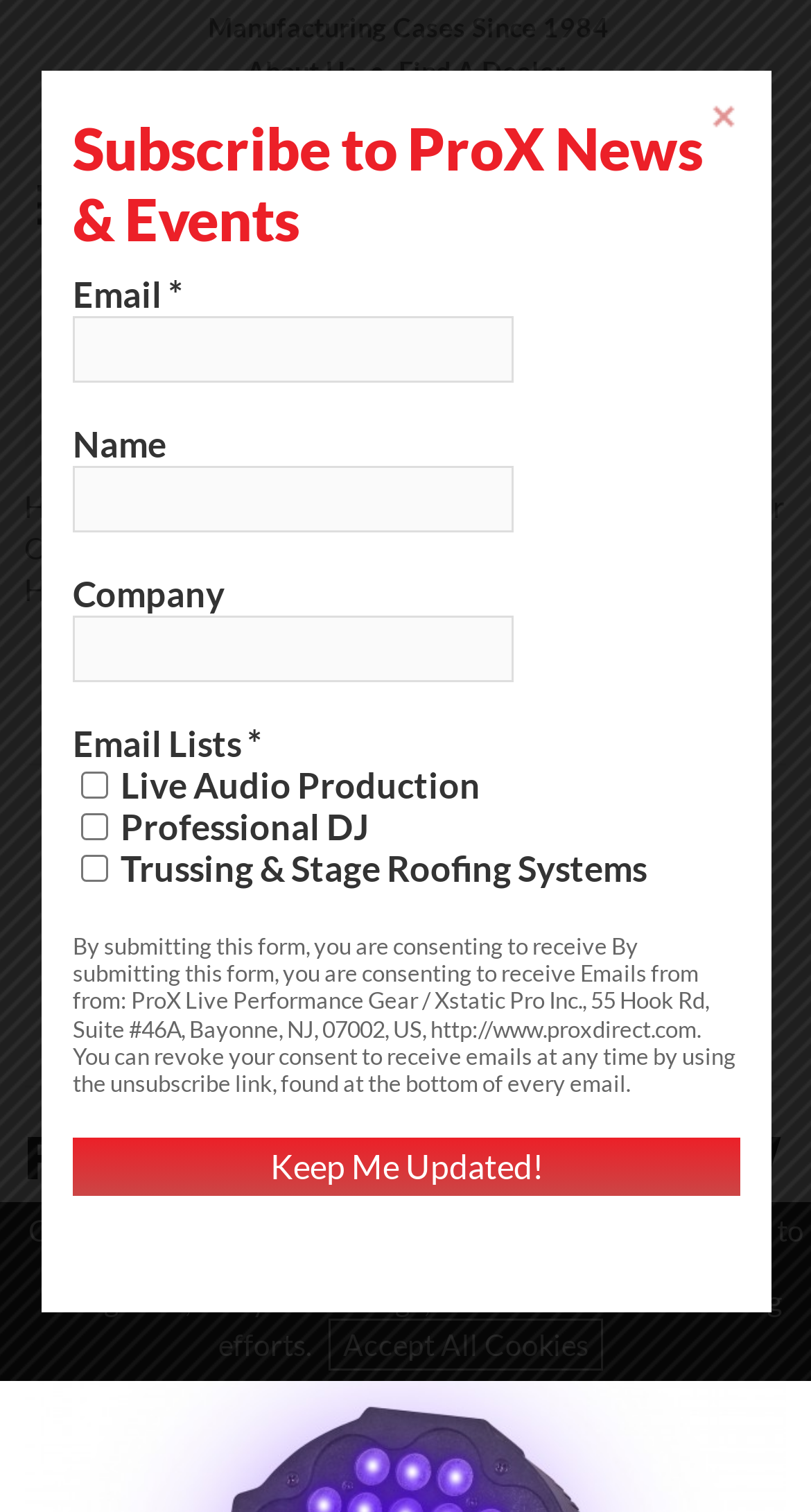Could you highlight the region that needs to be clicked to execute the instruction: "Share on Facebook"?

[0.427, 0.425, 0.491, 0.459]